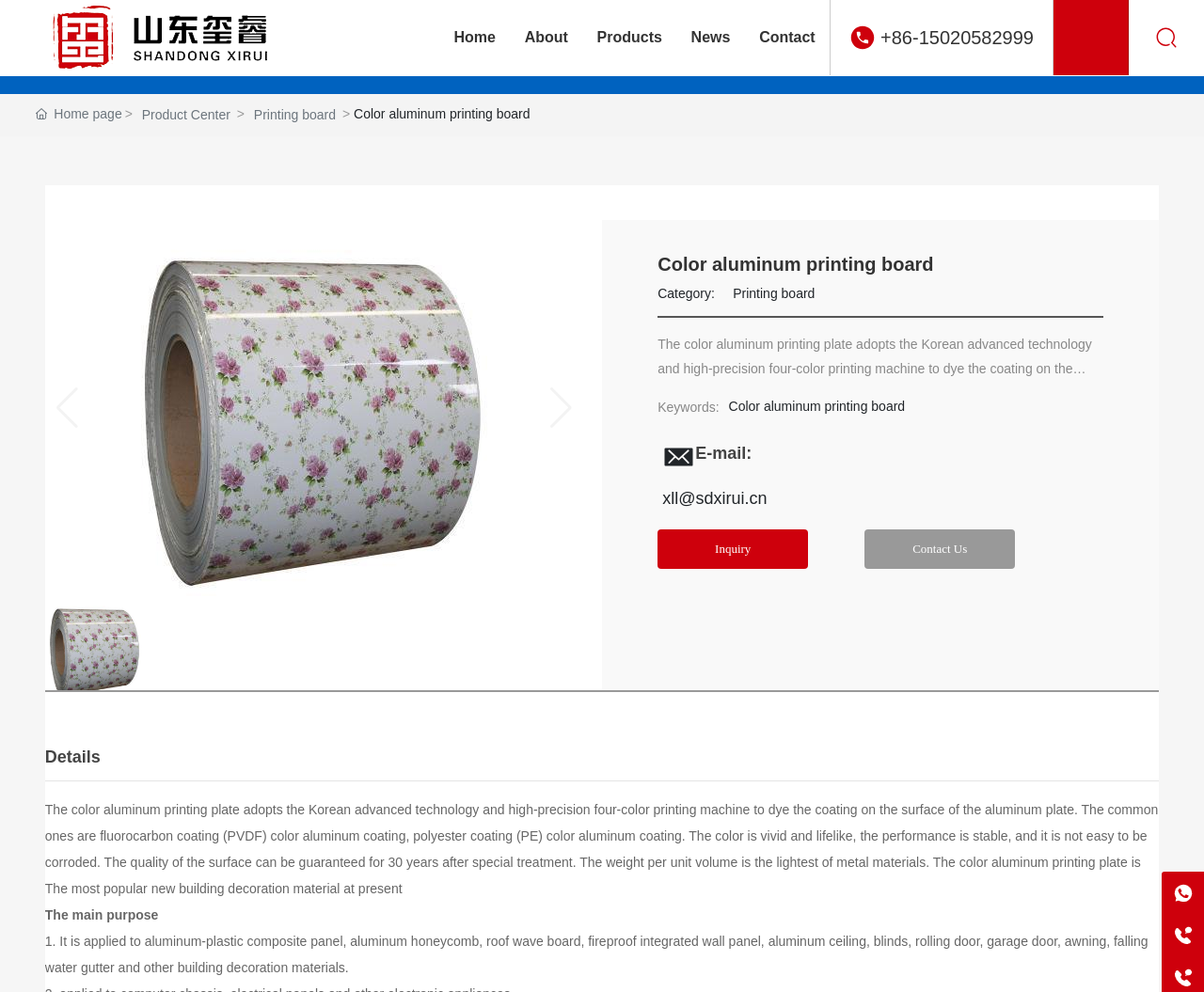Provide a single word or phrase answer to the question: 
What is the application of the product?

Building decoration materials